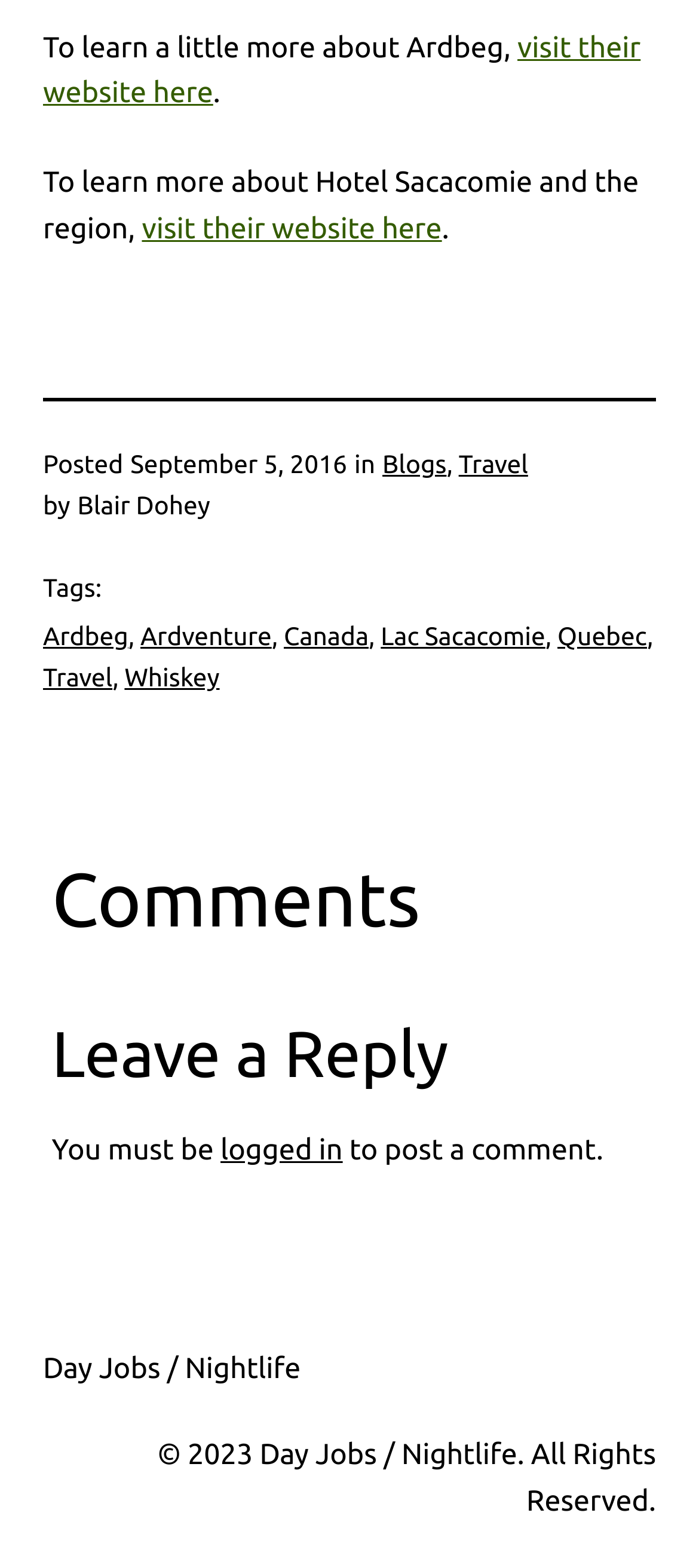What is the date of the posted article?
Examine the webpage screenshot and provide an in-depth answer to the question.

I found the date of the posted article by looking at the 'Posted' section, which is located above the 'in' and 'Blogs' links. The date is specified as 'September 5, 2016'.